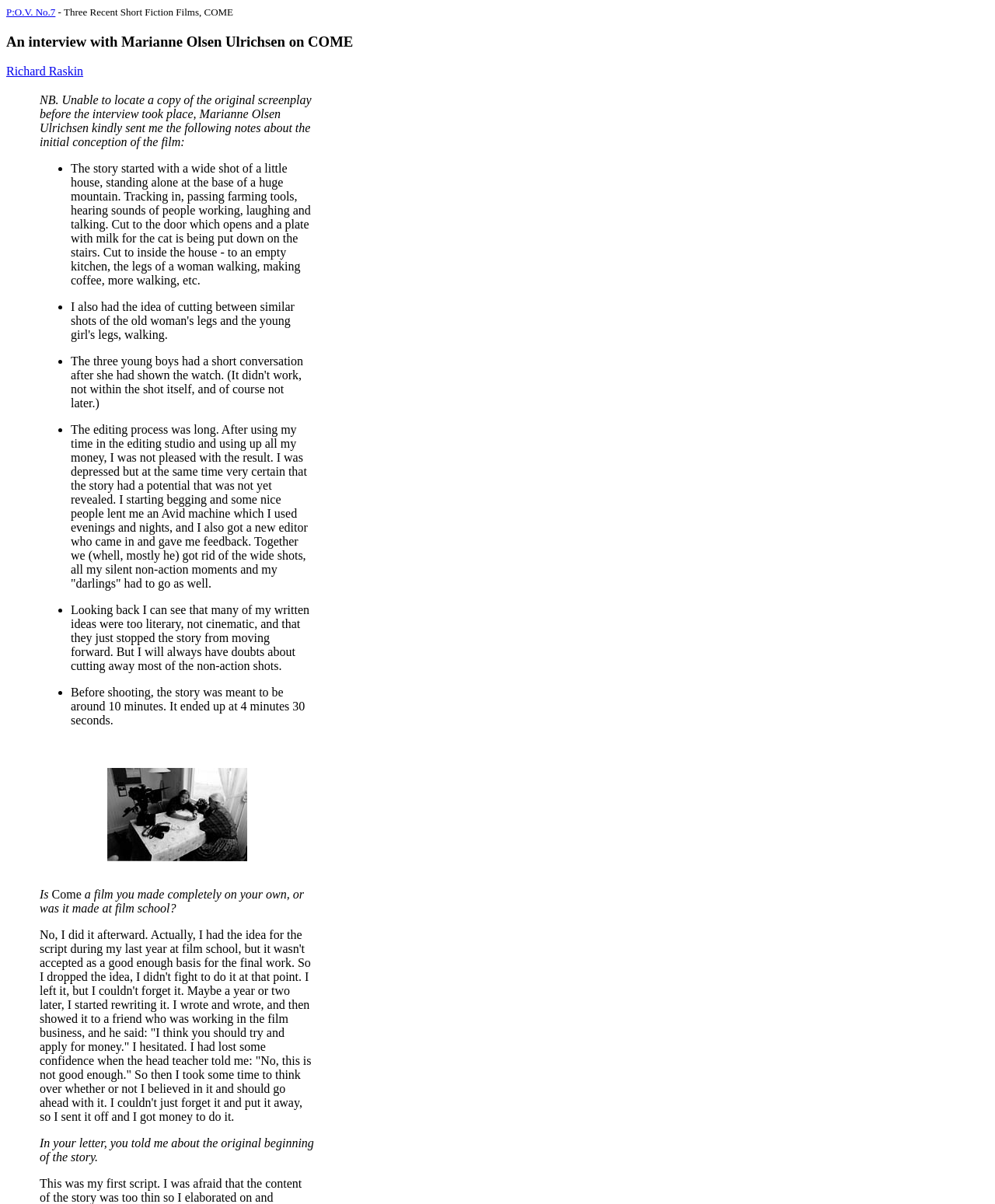Who is the person being interviewed?
Look at the image and respond to the question as thoroughly as possible.

The person being interviewed is Marianne Olsen Ulrichsen, which is inferred from the title of the interview 'An interview with Marianne Olsen Ulrichsen on COME'.